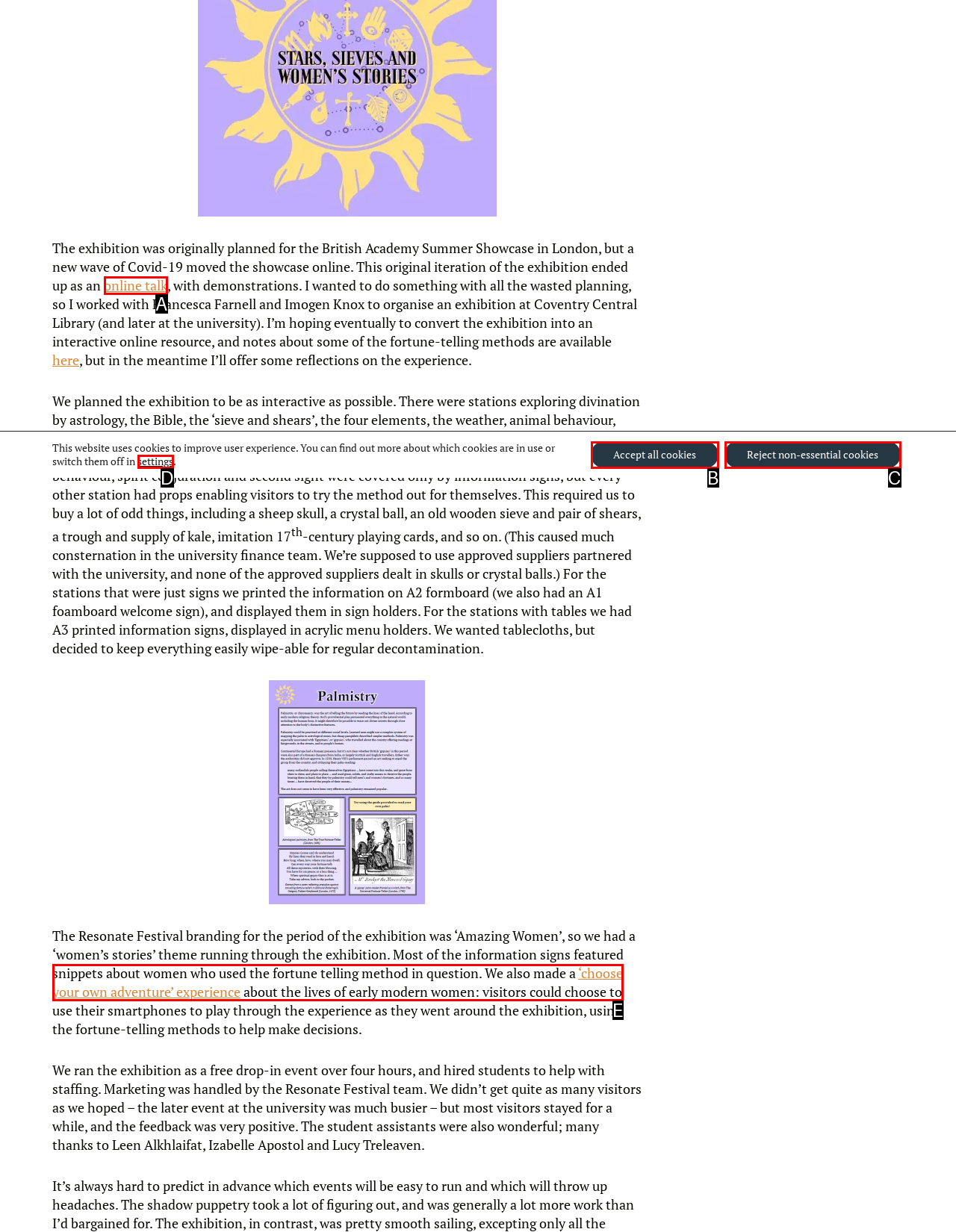Choose the HTML element that aligns with the description: settings. Indicate your choice by stating the letter.

D